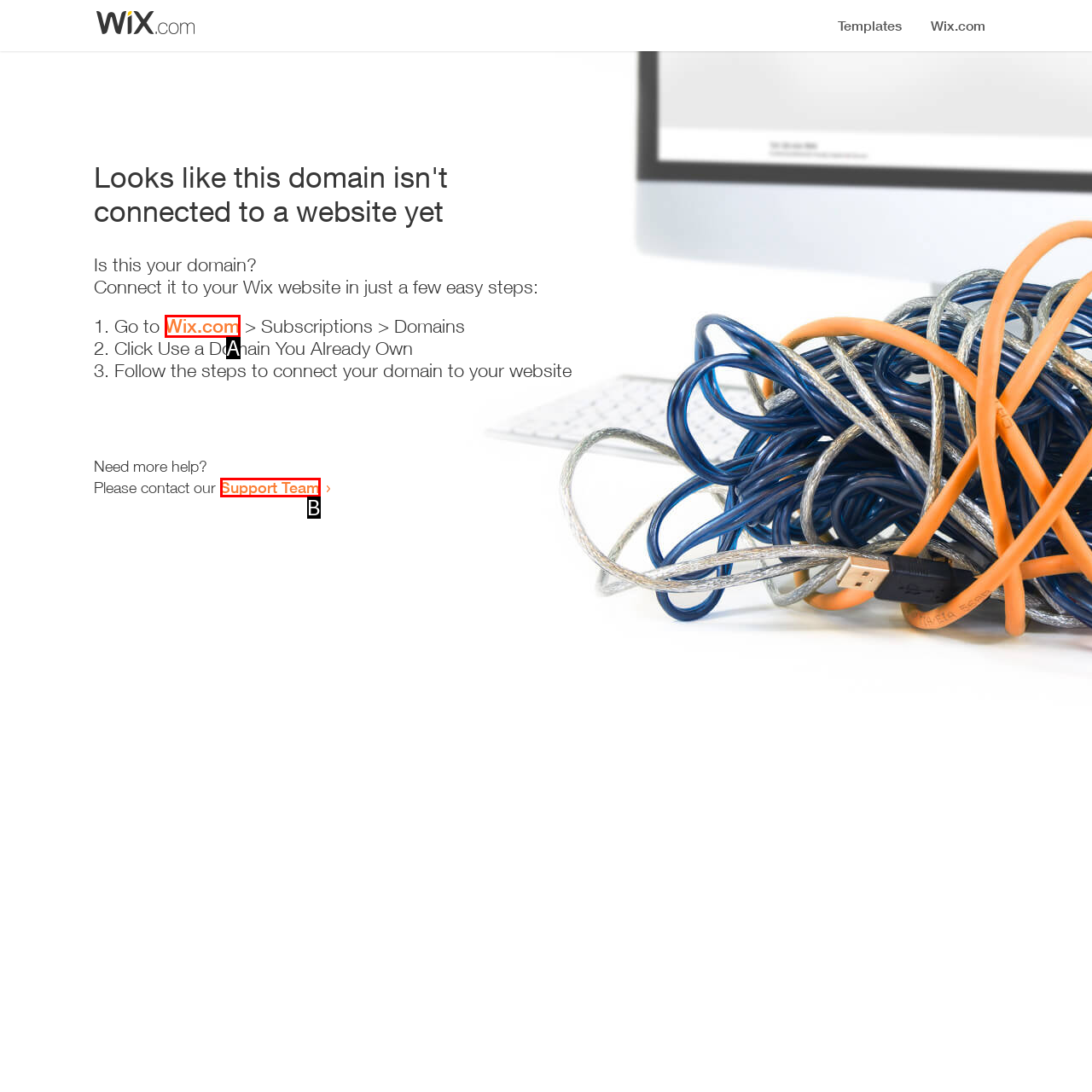Select the letter that corresponds to this element description: Wix.com
Answer with the letter of the correct option directly.

A